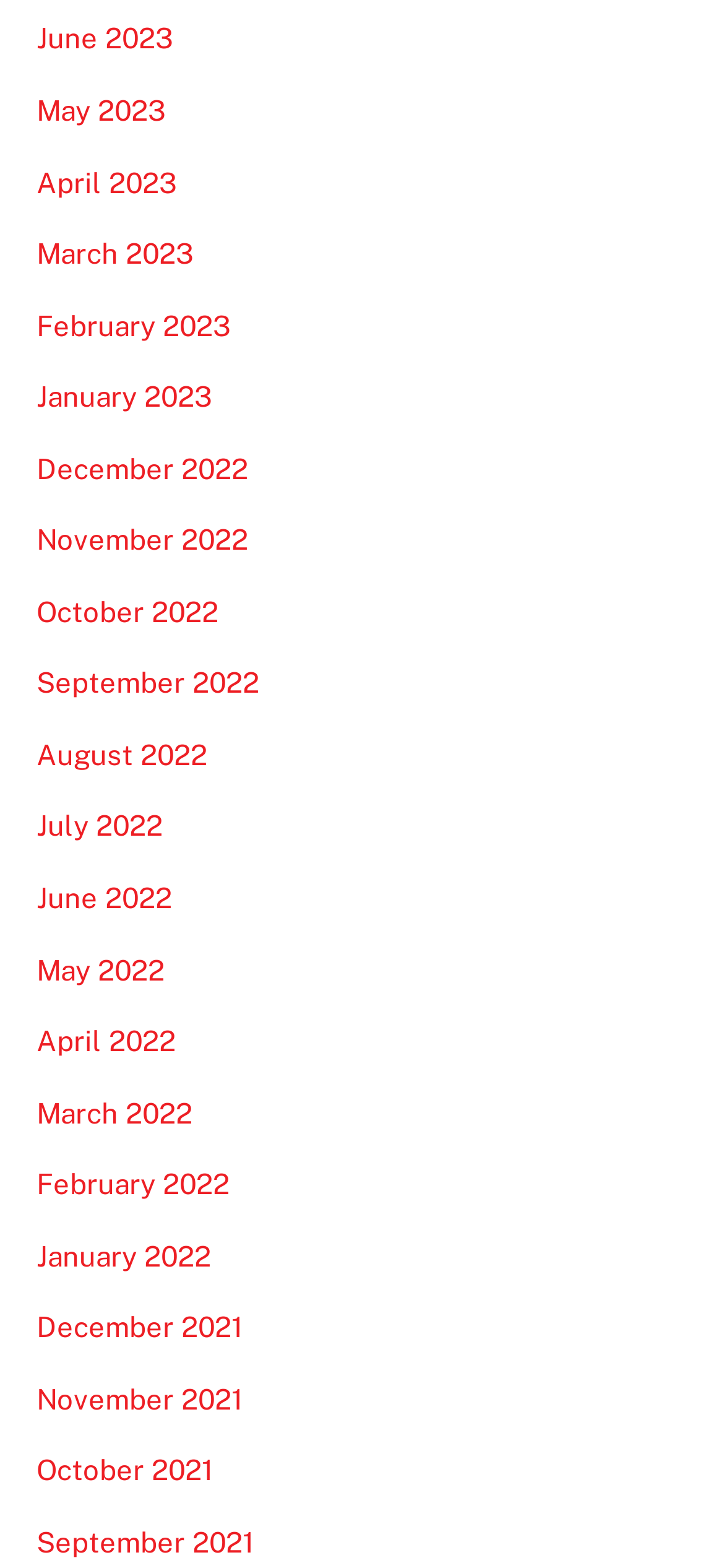Determine the bounding box coordinates for the element that should be clicked to follow this instruction: "view January 2022". The coordinates should be given as four float numbers between 0 and 1, in the format [left, top, right, bottom].

[0.05, 0.791, 0.291, 0.811]